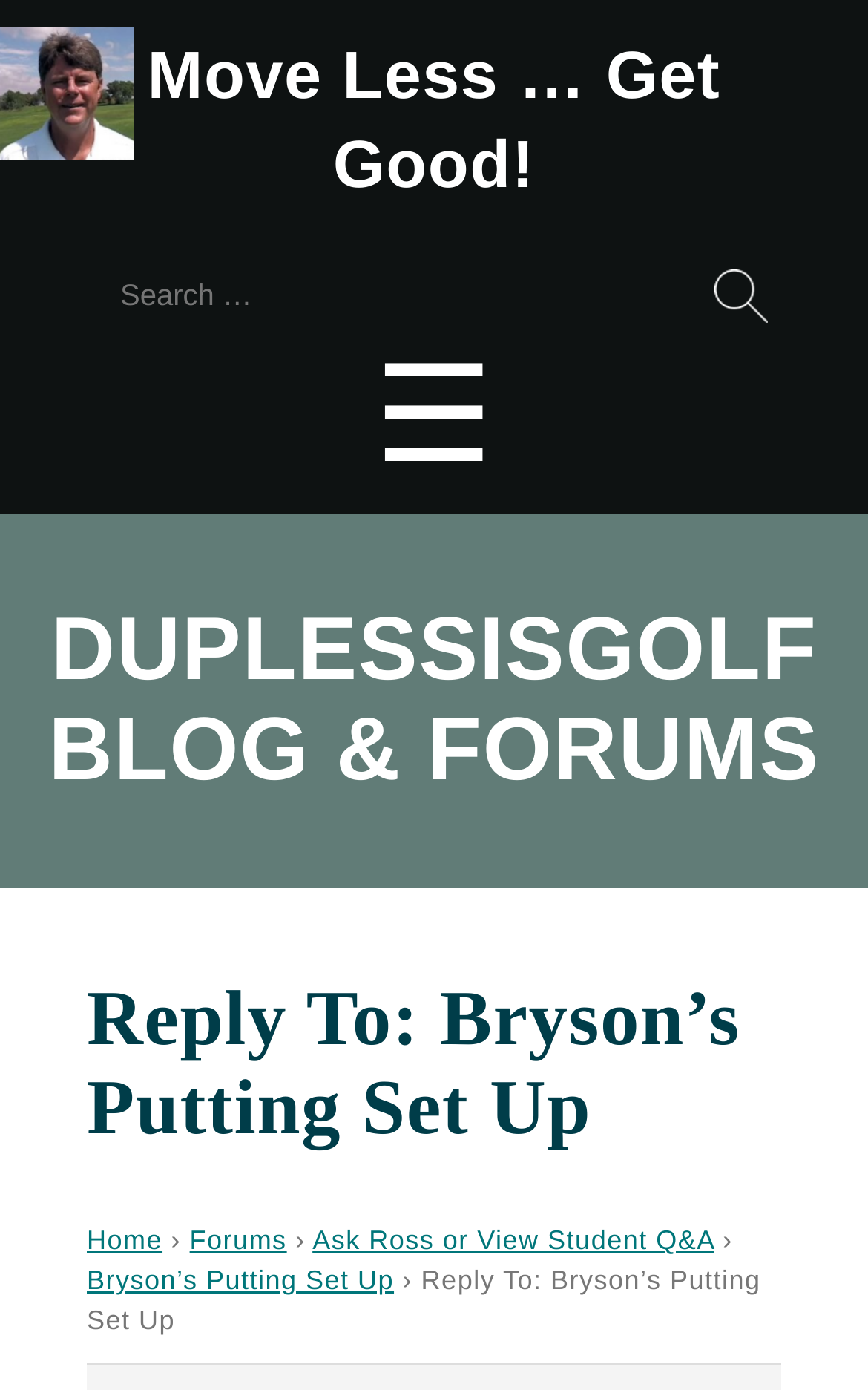Give a succinct answer to this question in a single word or phrase: 
Is there a menu button?

Yes